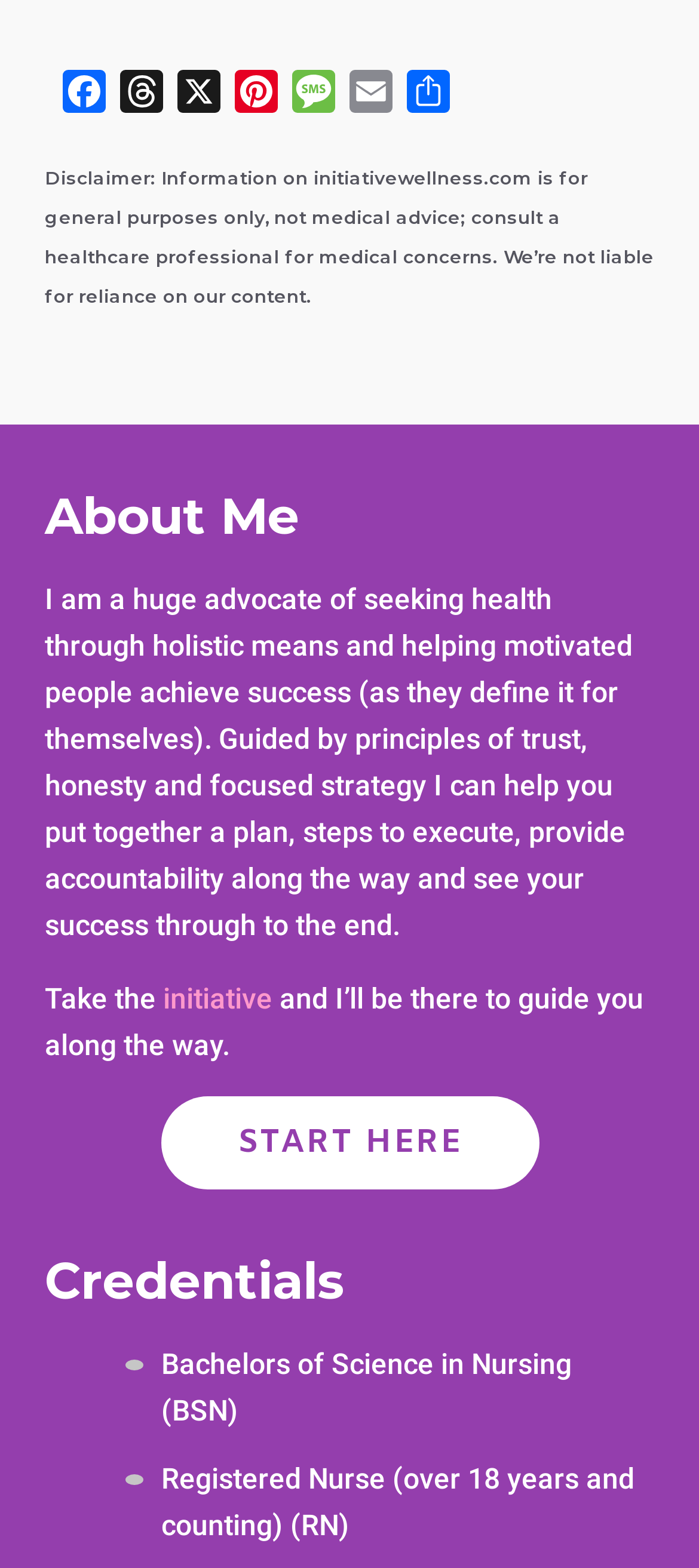What is the purpose of the 'START HERE' link?
Please provide a single word or phrase as your answer based on the screenshot.

To guide users